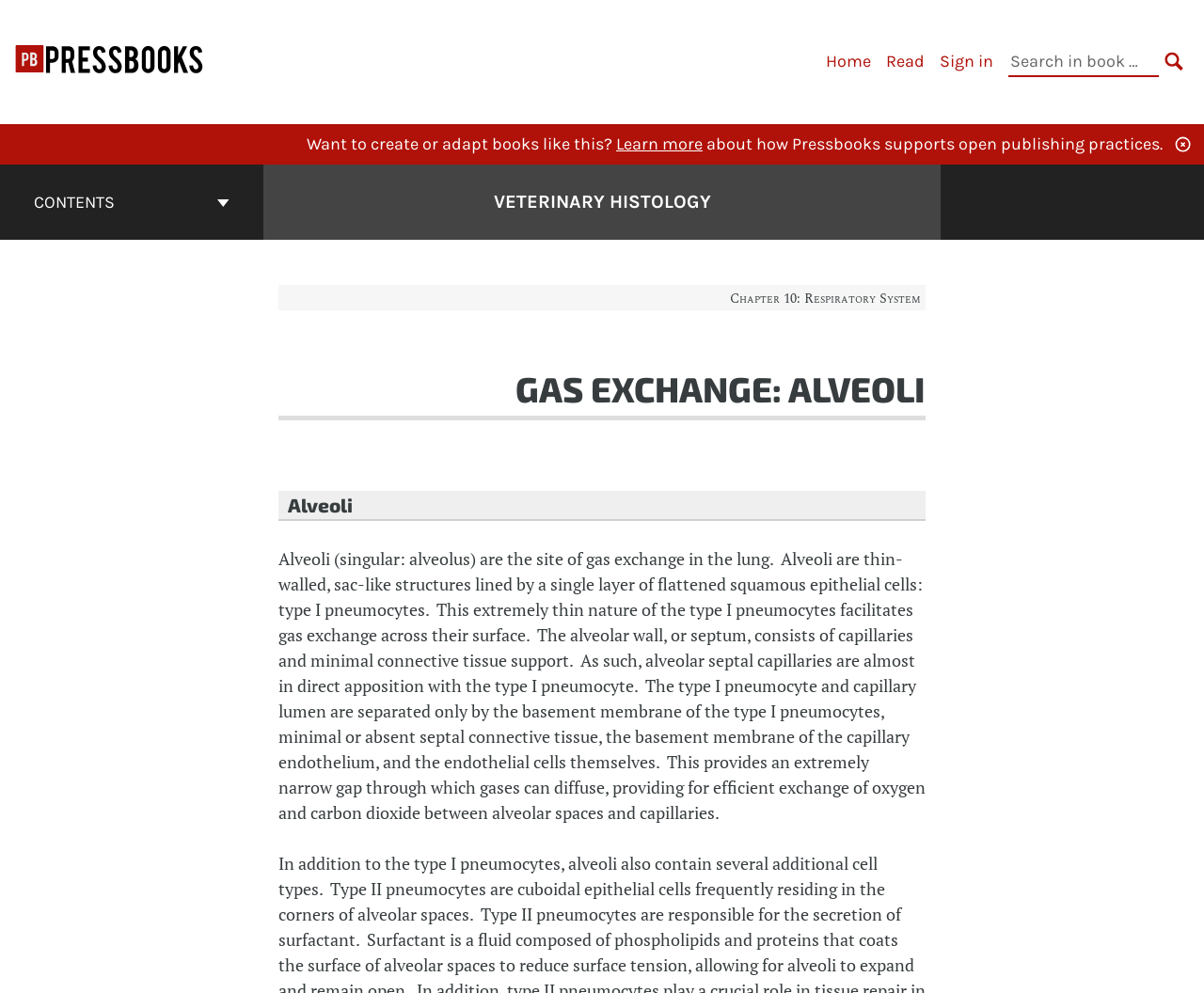Give the bounding box coordinates for the element described as: "Learn more".

[0.512, 0.134, 0.584, 0.155]